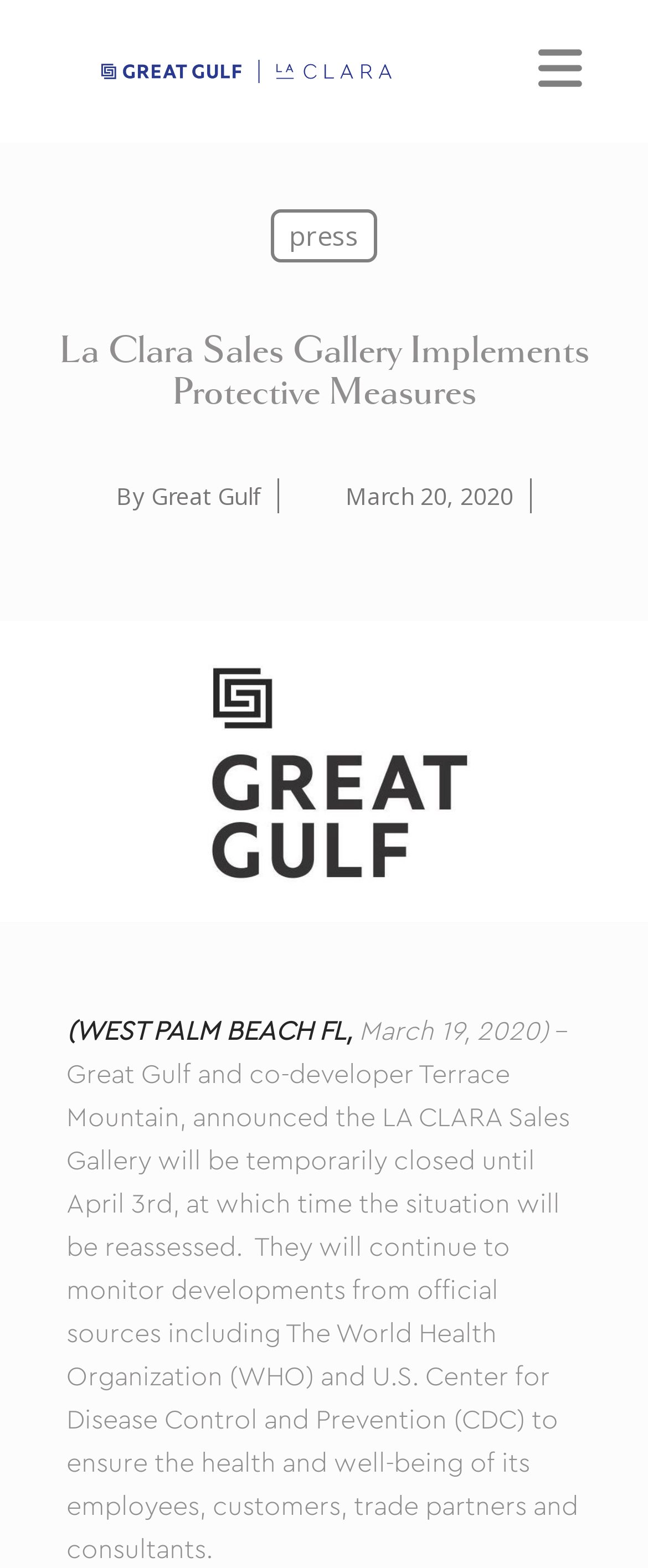What is the date of the news article?
Utilize the image to construct a detailed and well-explained answer.

I found the date of the news article by looking at the StaticText element with the text 'March 20, 2020' which is located at the coordinates [0.533, 0.306, 0.792, 0.326]. This text is likely to be the date of the news article as it is in a format that is commonly used for dates and is located near the author's name.